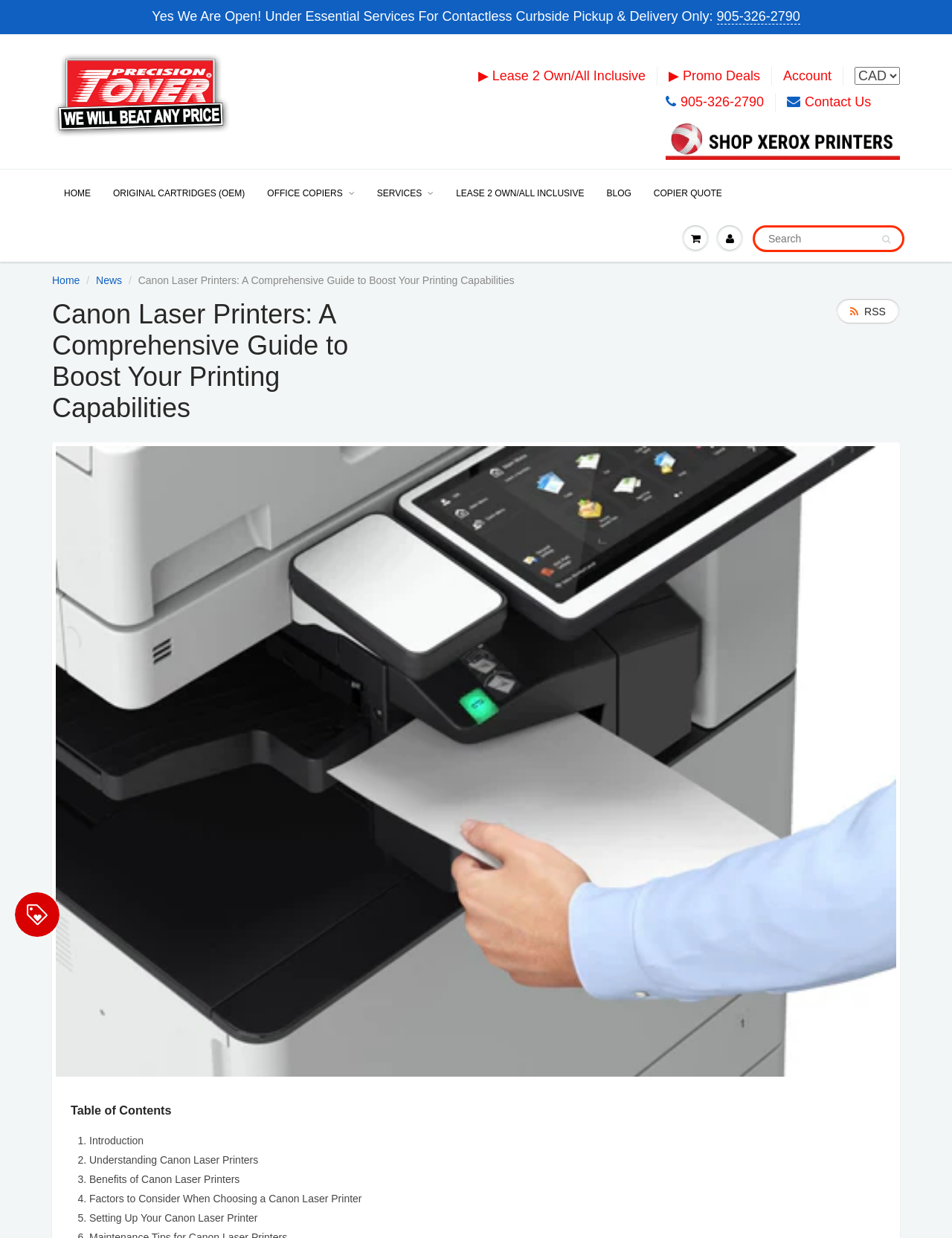Can you find the bounding box coordinates of the area I should click to execute the following instruction: "Click the 'Contact Us' link"?

[0.827, 0.075, 0.915, 0.091]